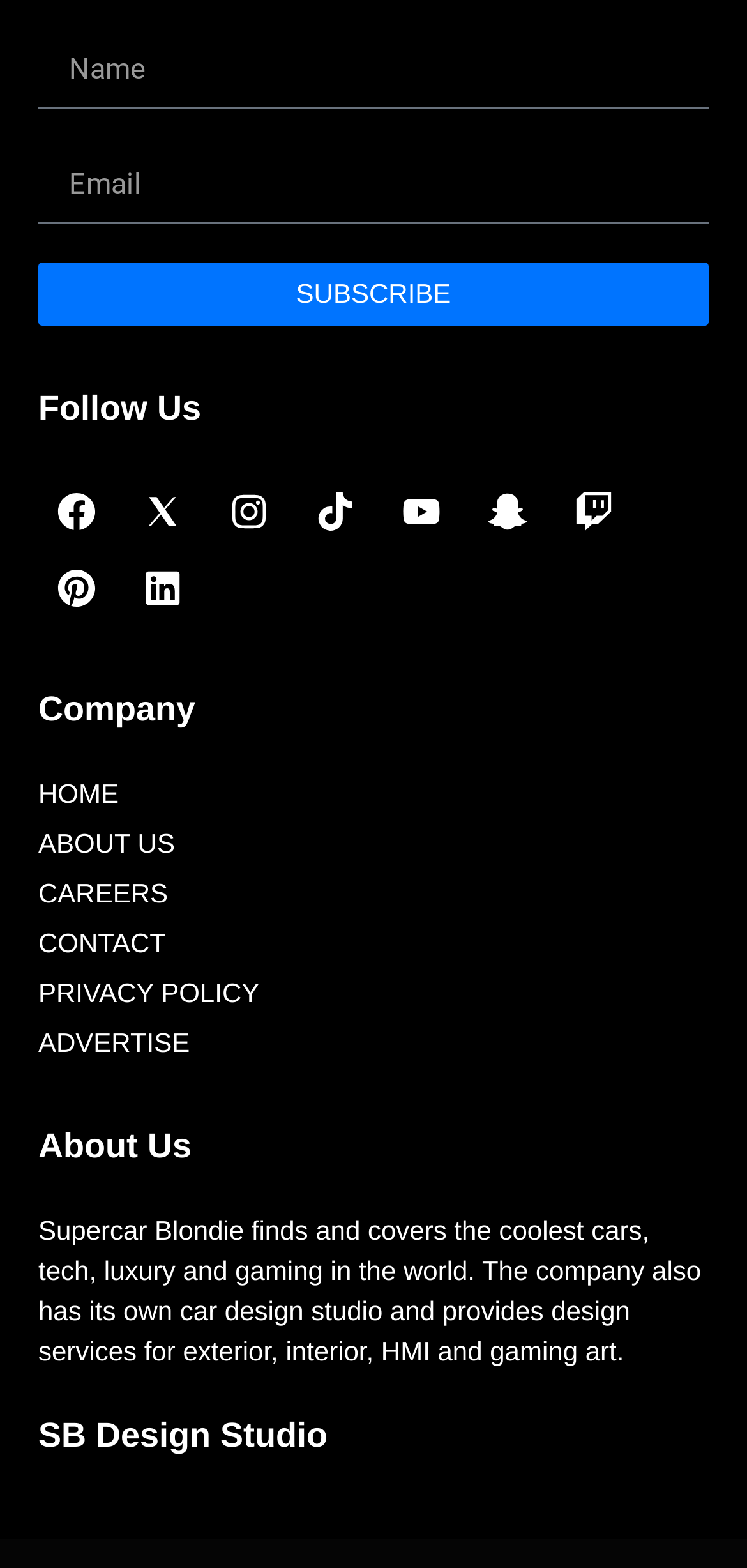Please reply to the following question with a single word or a short phrase:
What is the company's name?

Supercar Blondie